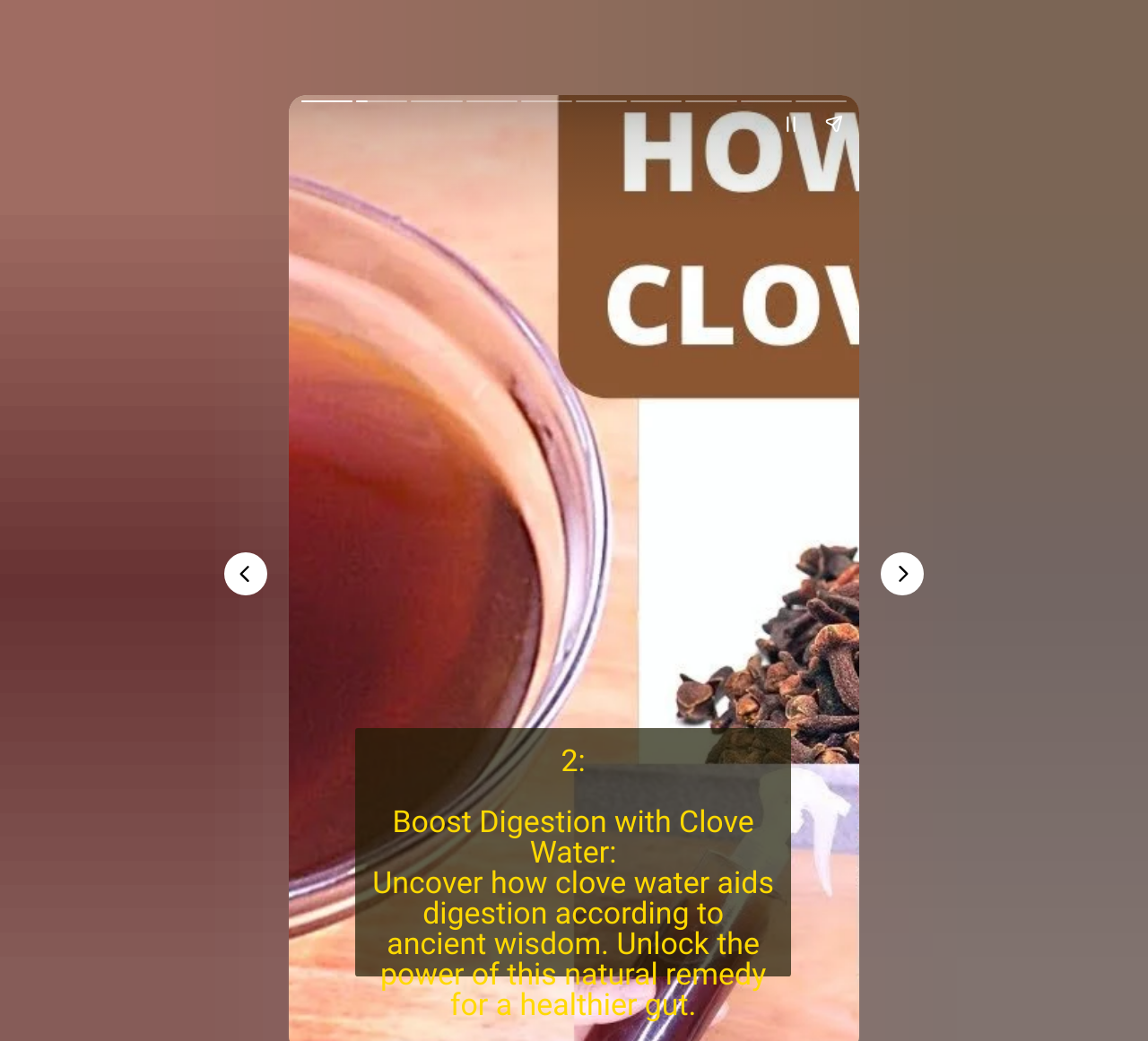Please answer the following query using a single word or phrase: 
What is the topic of the second heading?

Boost Digestion with Clove Water